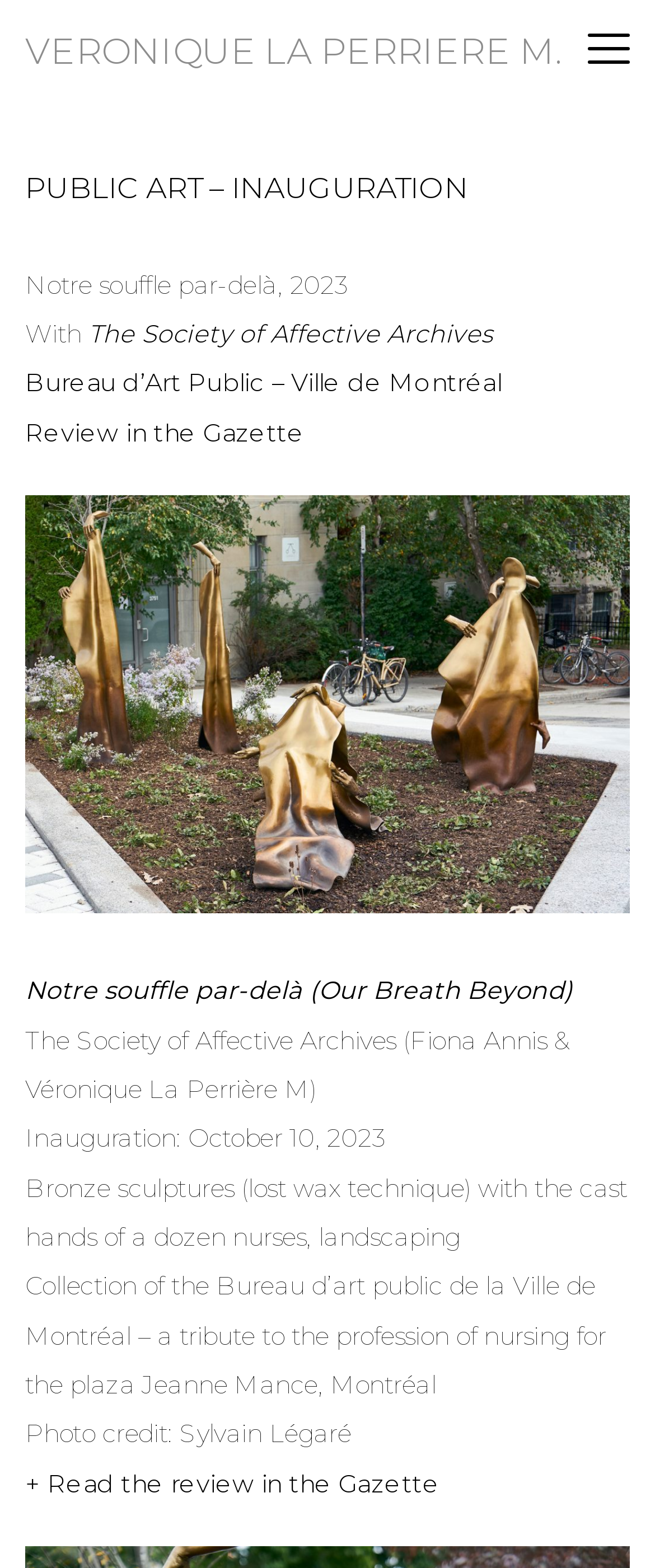With reference to the screenshot, provide a detailed response to the question below:
What is the title of the public art?

The title of the public art can be found in the StaticText 'Notre souffle par-delà, 2023' and also in the StaticText 'Notre souffle par-delà (Our Breath Beyond)' which provides the English translation.